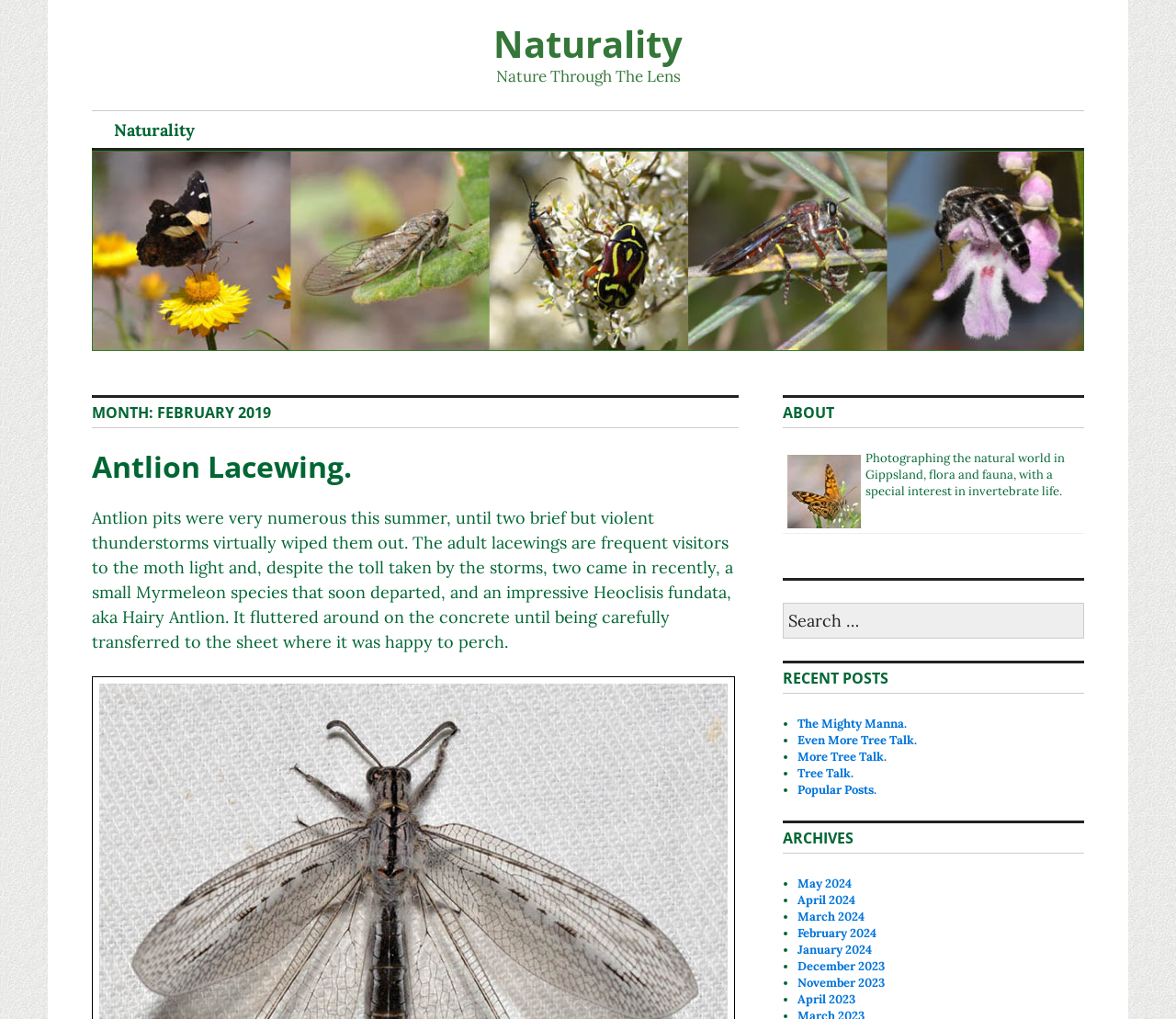What is the main topic of the website?
Based on the screenshot, answer the question with a single word or phrase.

Nature photography